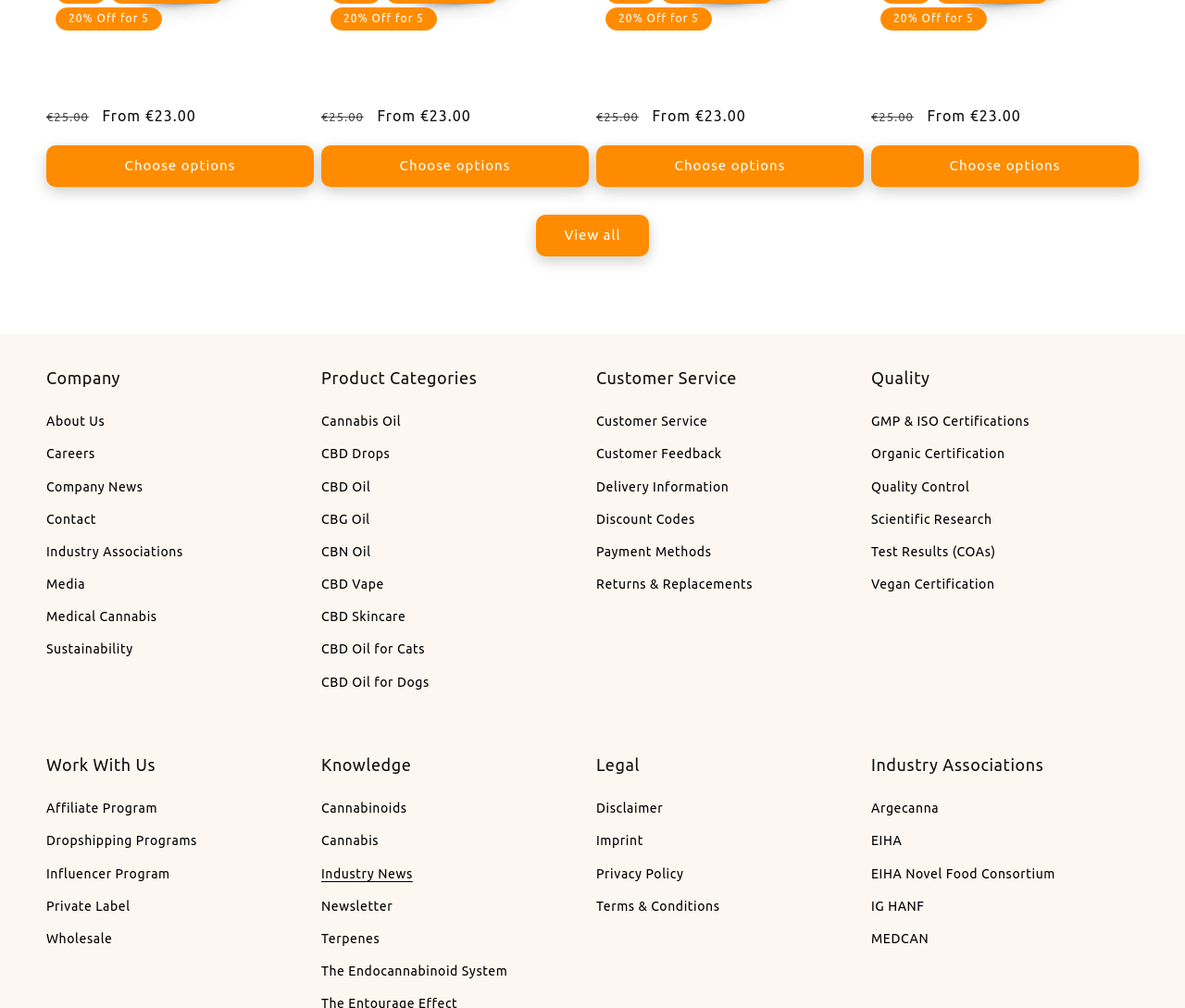What is the discount for 5 products?
Using the information from the image, give a concise answer in one word or a short phrase.

20% Off